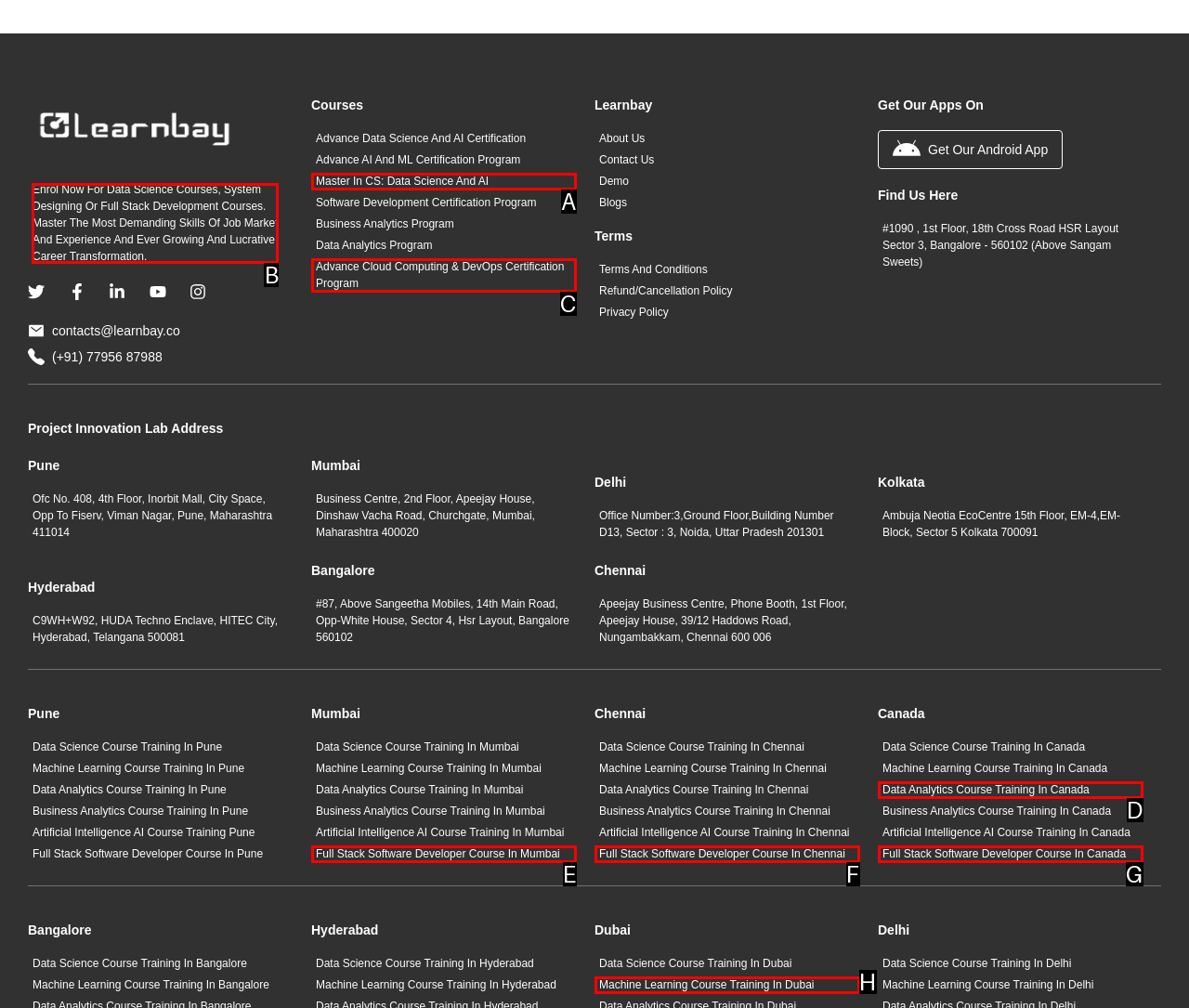Show which HTML element I need to click to perform this task: Enrol now for data science courses Answer with the letter of the correct choice.

B